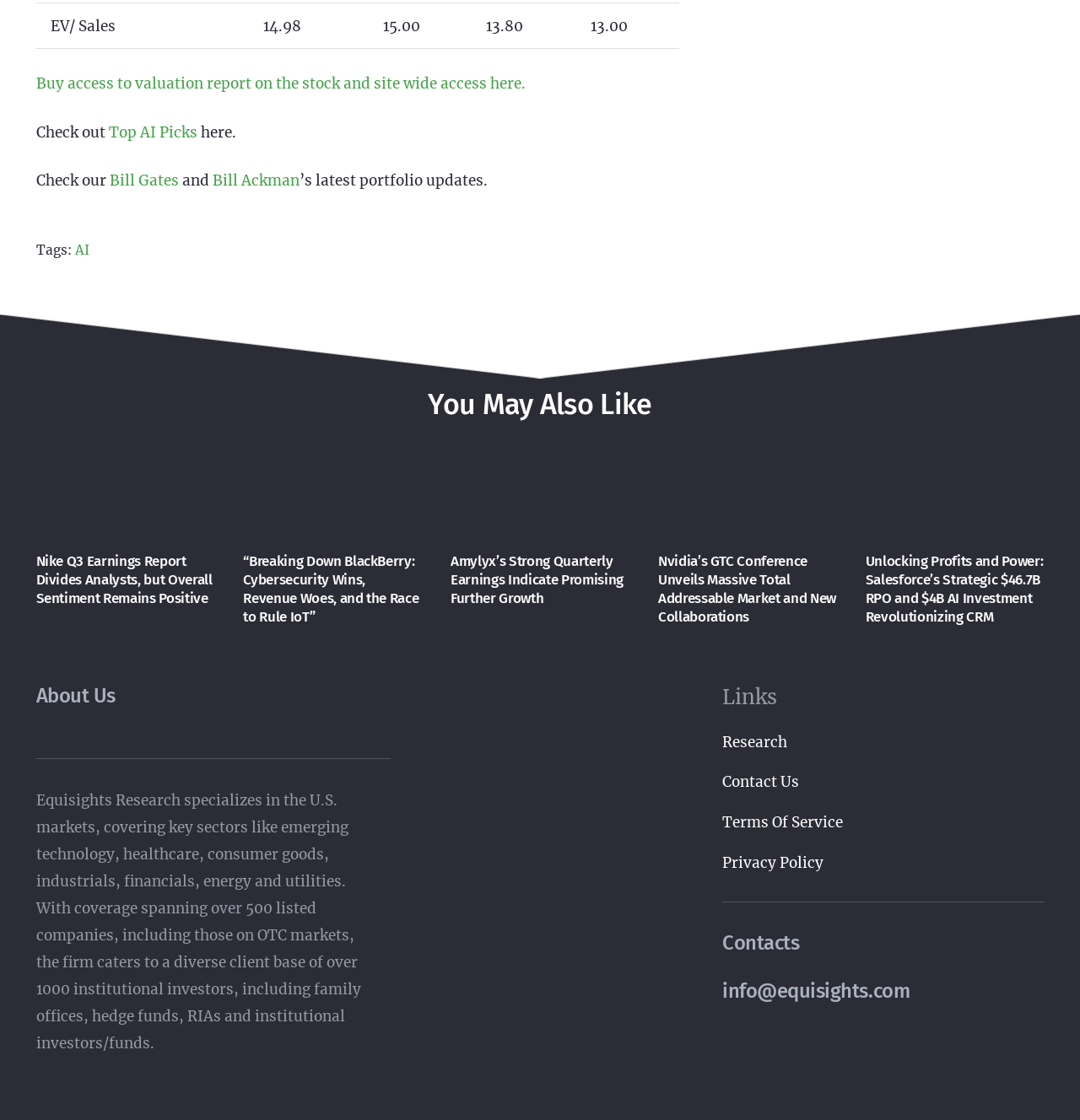Specify the bounding box coordinates of the area to click in order to follow the given instruction: "Read the 'Church History Resources in the Library' article."

None